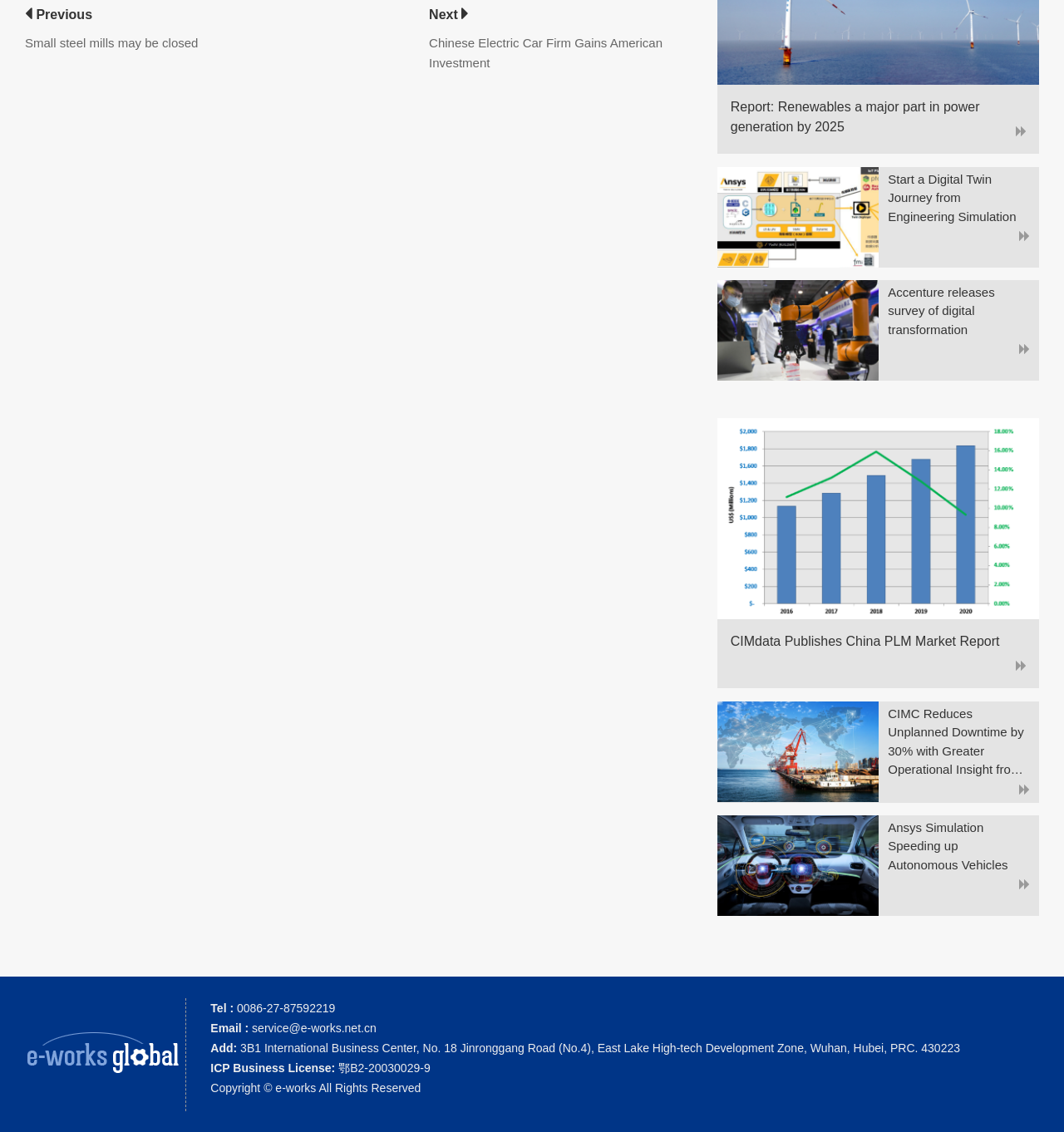Please predict the bounding box coordinates (top-left x, top-left y, bottom-right x, bottom-right y) for the UI element in the screenshot that fits the description: ICP Business License: 鄂B2-20030029-9

[0.198, 0.937, 0.404, 0.949]